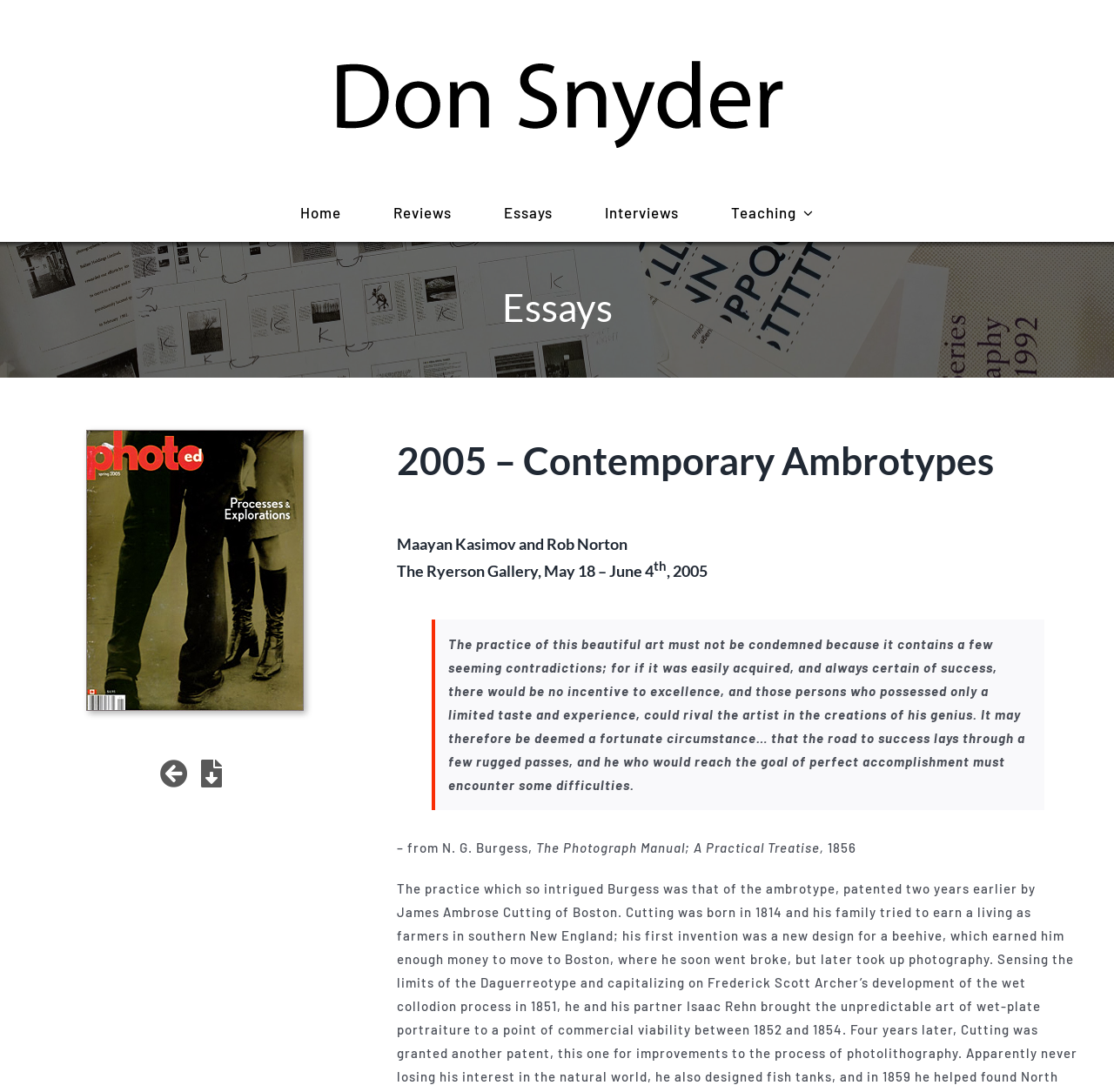What is the year mentioned in the quote?
Based on the image, provide a one-word or brief-phrase response.

1856